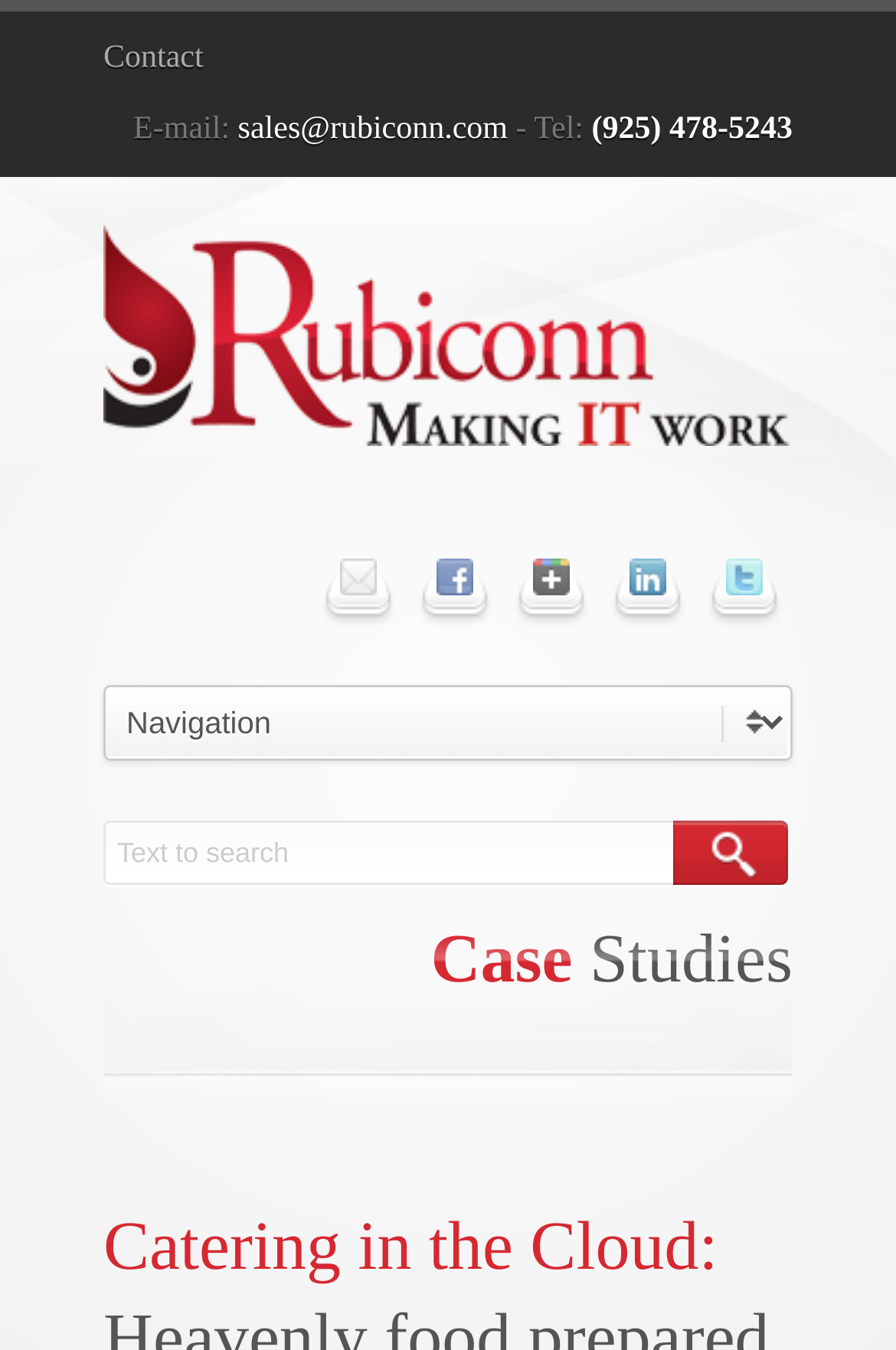Pinpoint the bounding box coordinates of the element that must be clicked to accomplish the following instruction: "Check Catering in the Cloud". The coordinates should be in the format of four float numbers between 0 and 1, i.e., [left, top, right, bottom].

[0.115, 0.896, 0.801, 0.952]